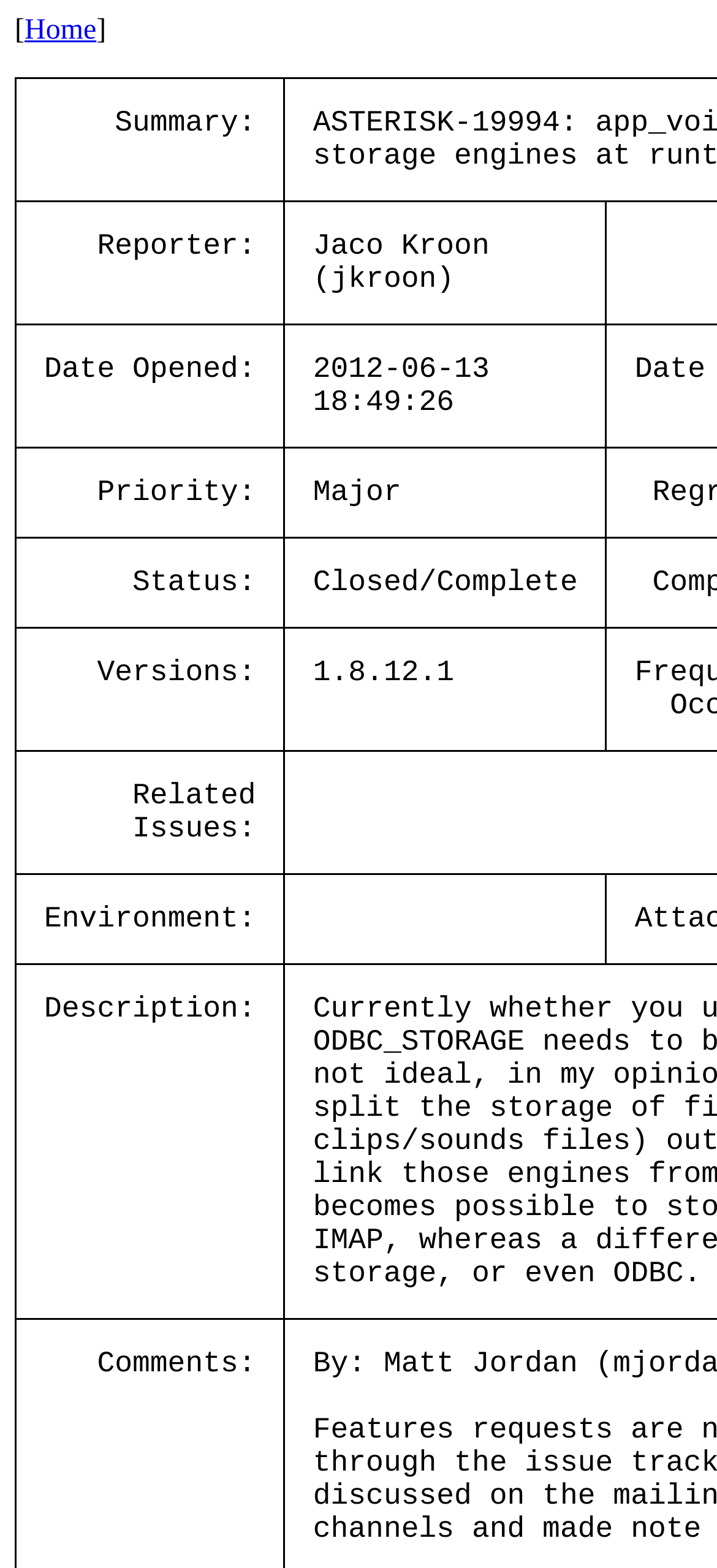Please reply to the following question using a single word or phrase: 
What is the reporter's name?

Jaco Kroon